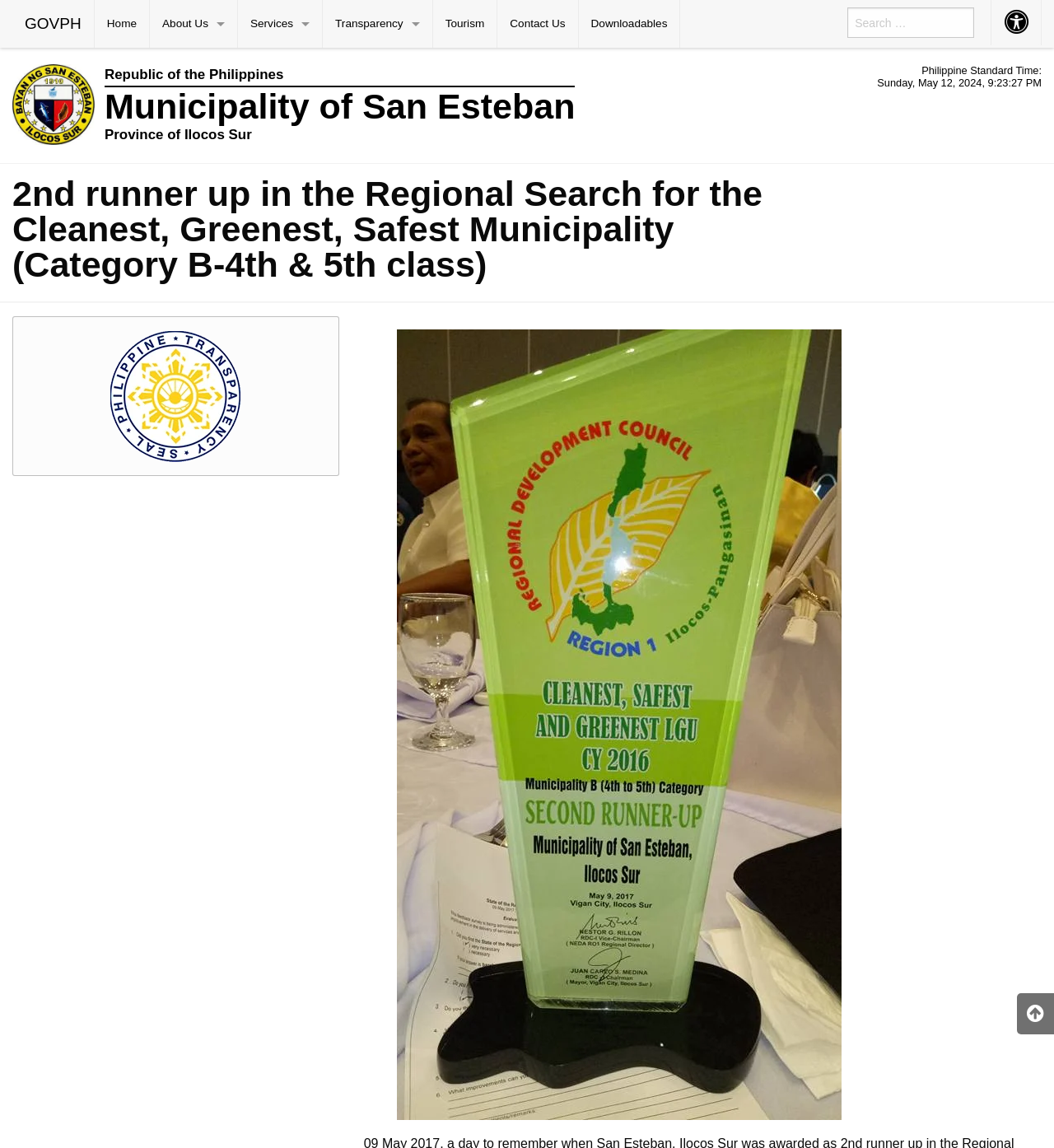What is the purpose of the 'Accessibility Button'?
Please answer the question with as much detail as possible using the screenshot.

The 'Accessibility Button' is located at the top right corner of the webpage, and it has a popup menu. The purpose of this button is to provide accessibility options for users with disabilities.